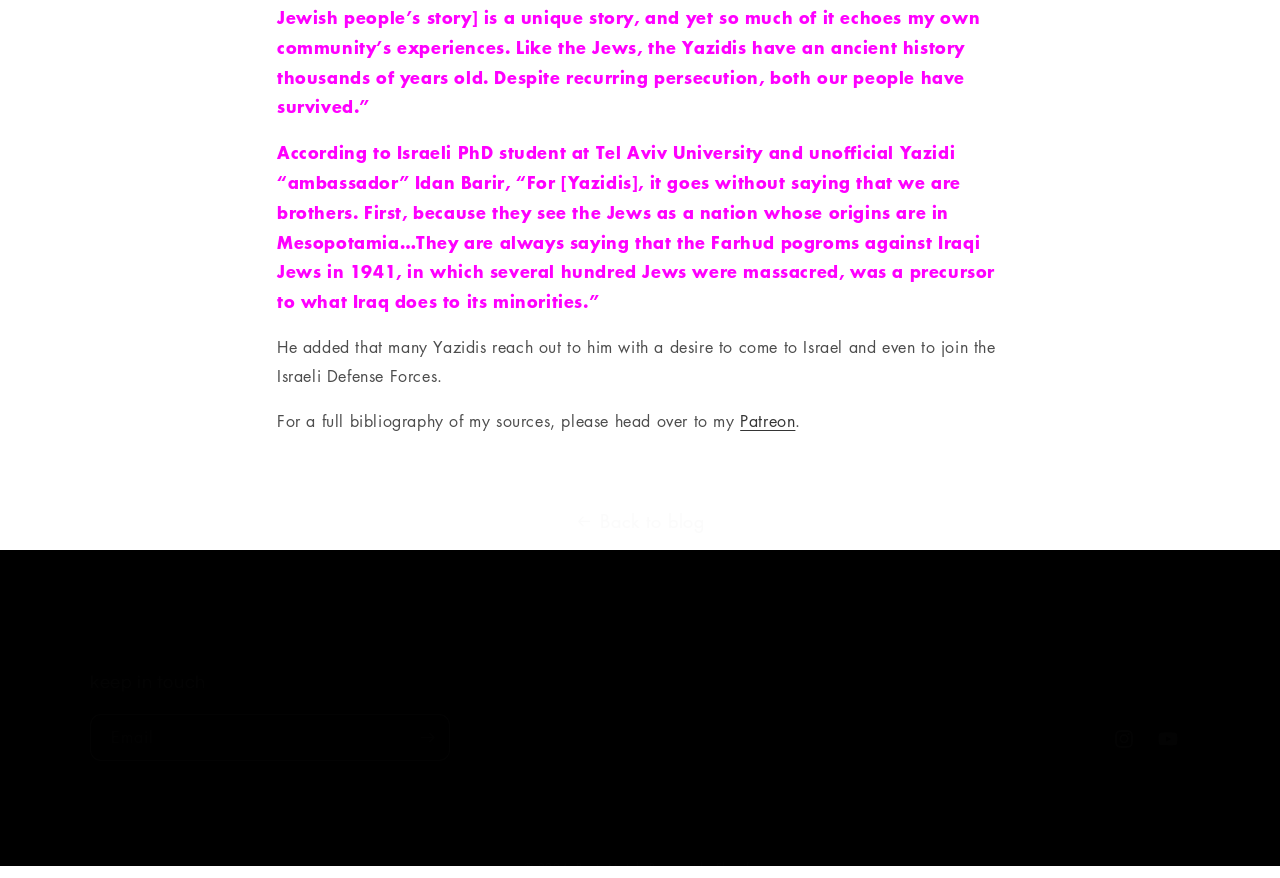Pinpoint the bounding box coordinates for the area that should be clicked to perform the following instruction: "Subscribe to the newsletter".

[0.316, 0.814, 0.351, 0.867]